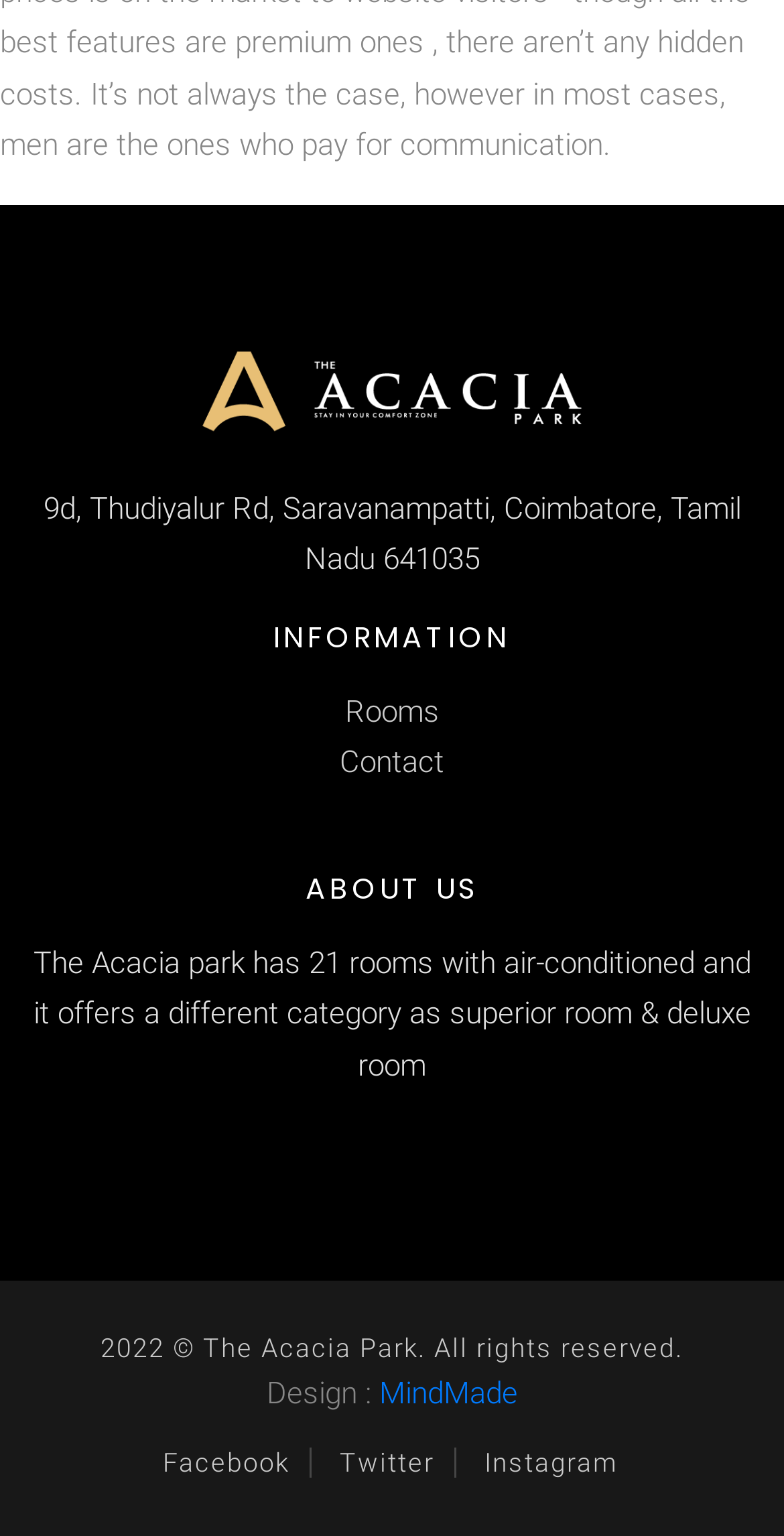Who designed the website of The Acacia Park?
Look at the image and answer with only one word or phrase.

MindMade